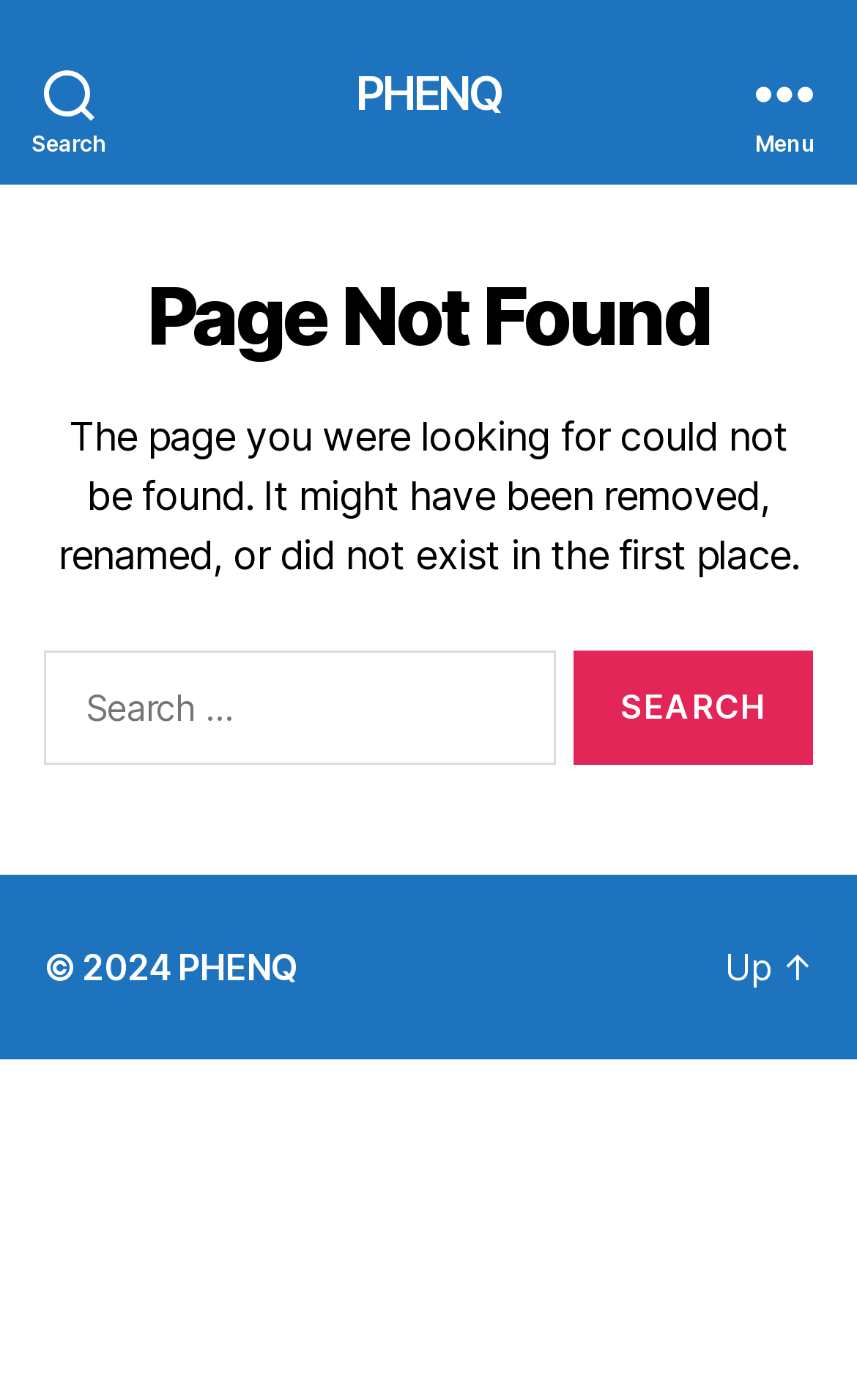Use one word or a short phrase to answer the question provided: 
What is the relationship between the two 'PHENQ' links?

Same website